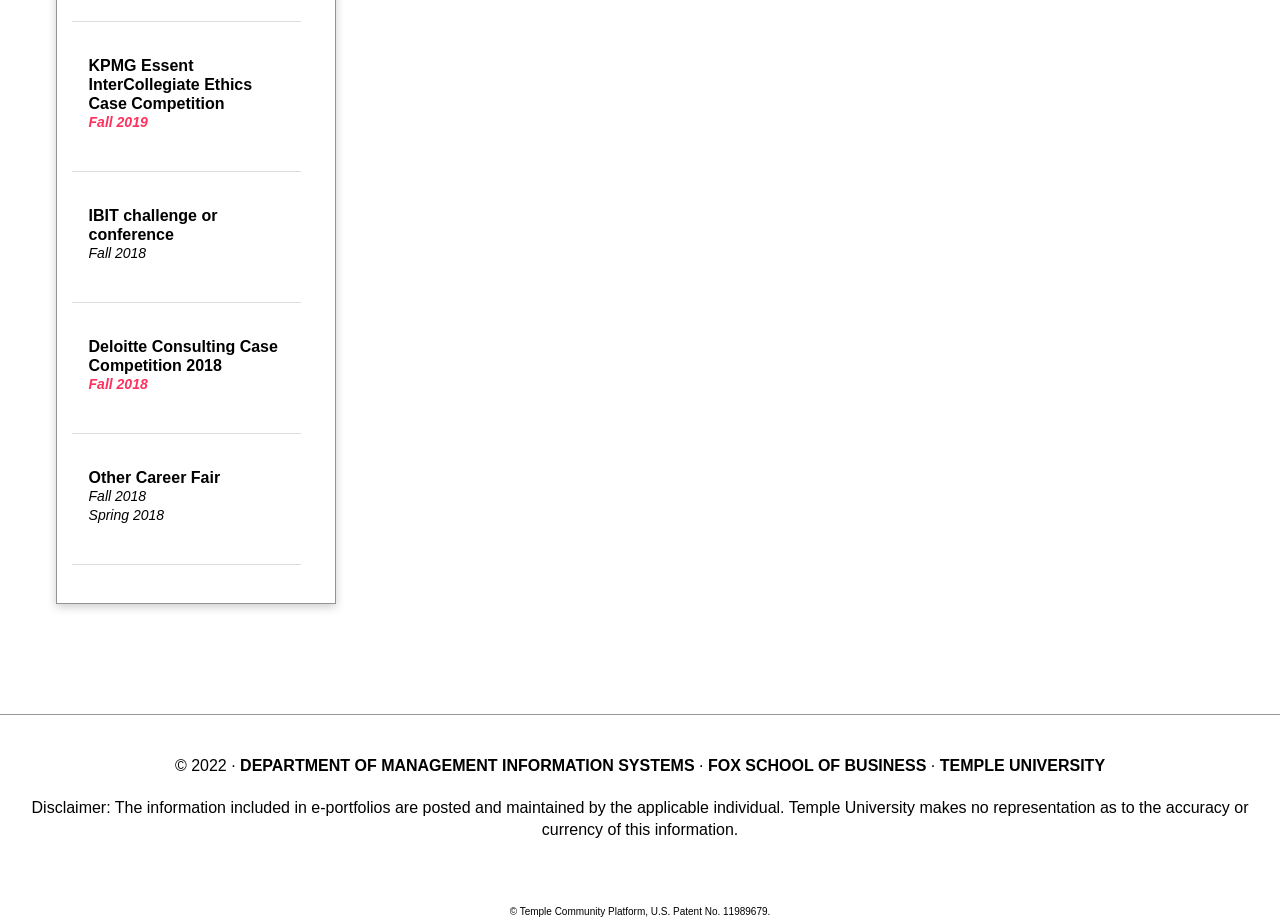Using the element description FOX SCHOOL OF BUSINESS, predict the bounding box coordinates for the UI element. Provide the coordinates in (top-left x, top-left y, bottom-right x, bottom-right y) format with values ranging from 0 to 1.

[0.553, 0.82, 0.724, 0.839]